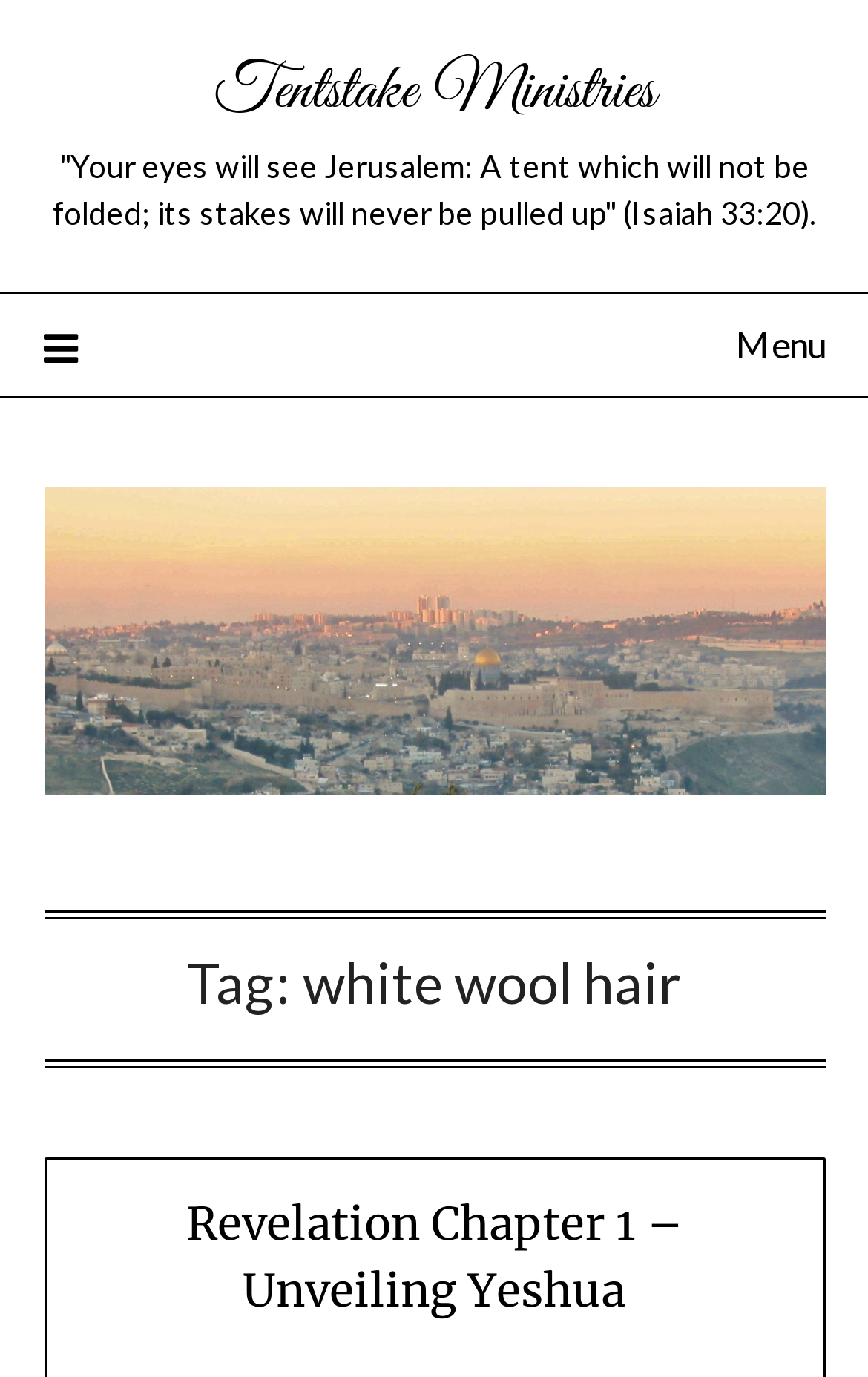What is the title of the article mentioned on the webpage?
Using the information from the image, give a concise answer in one word or a short phrase.

Revelation Chapter 1 – Unveiling Yeshua